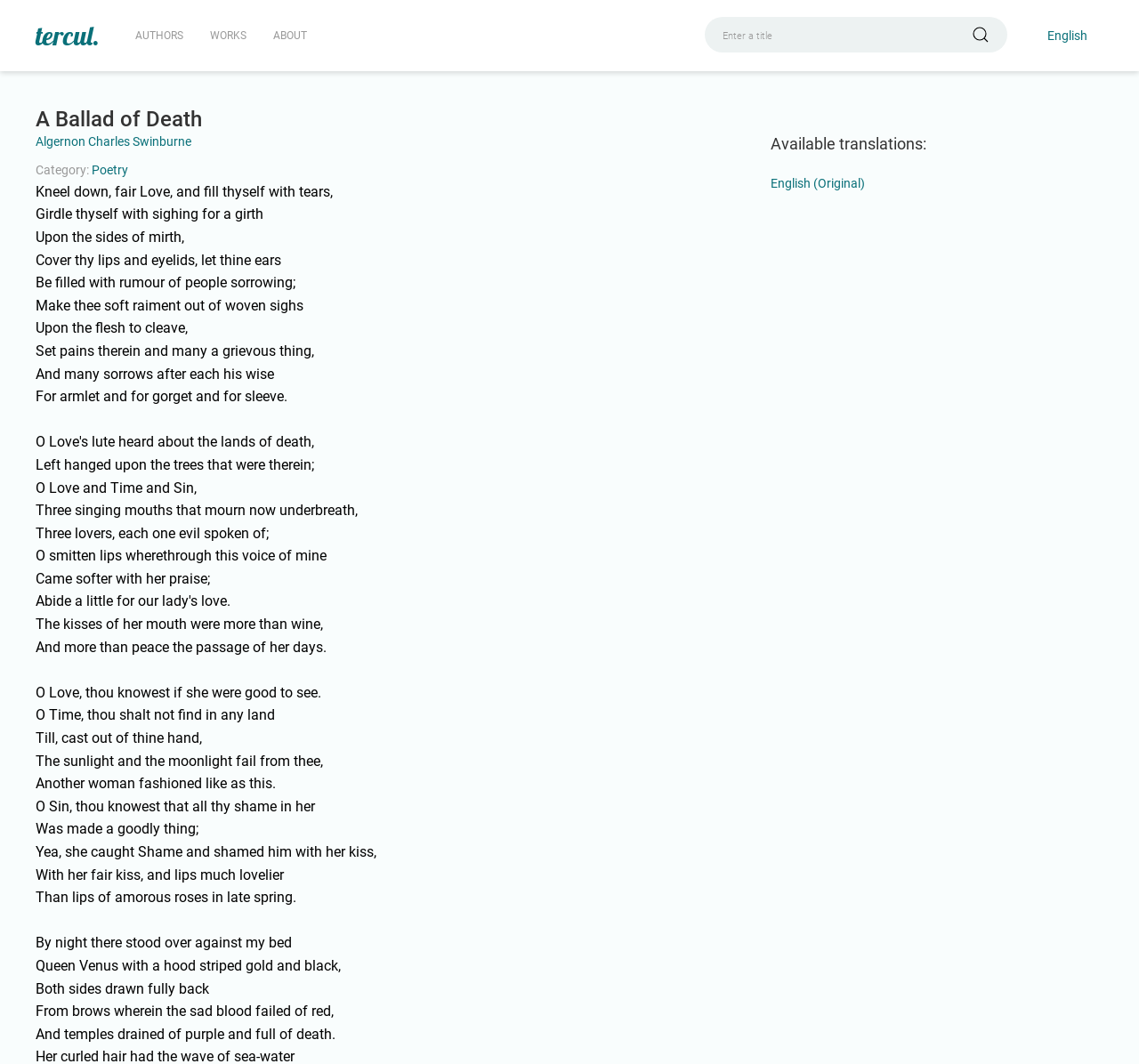Determine the bounding box coordinates for the HTML element described here: "English (Original)".

[0.677, 0.165, 0.76, 0.179]